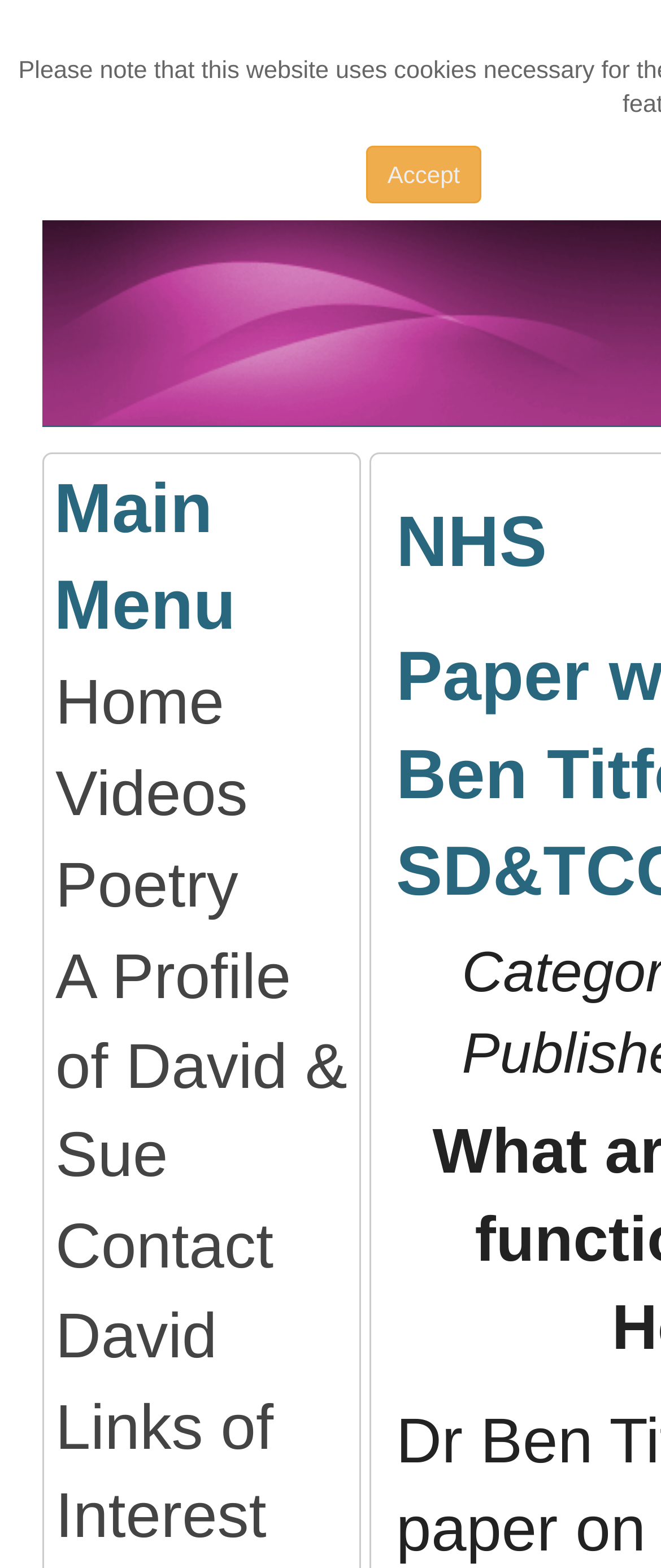From the element description: "Links of Interest", extract the bounding box coordinates of the UI element. The coordinates should be expressed as four float numbers between 0 and 1, in the order [left, top, right, bottom].

[0.065, 0.881, 0.543, 0.996]